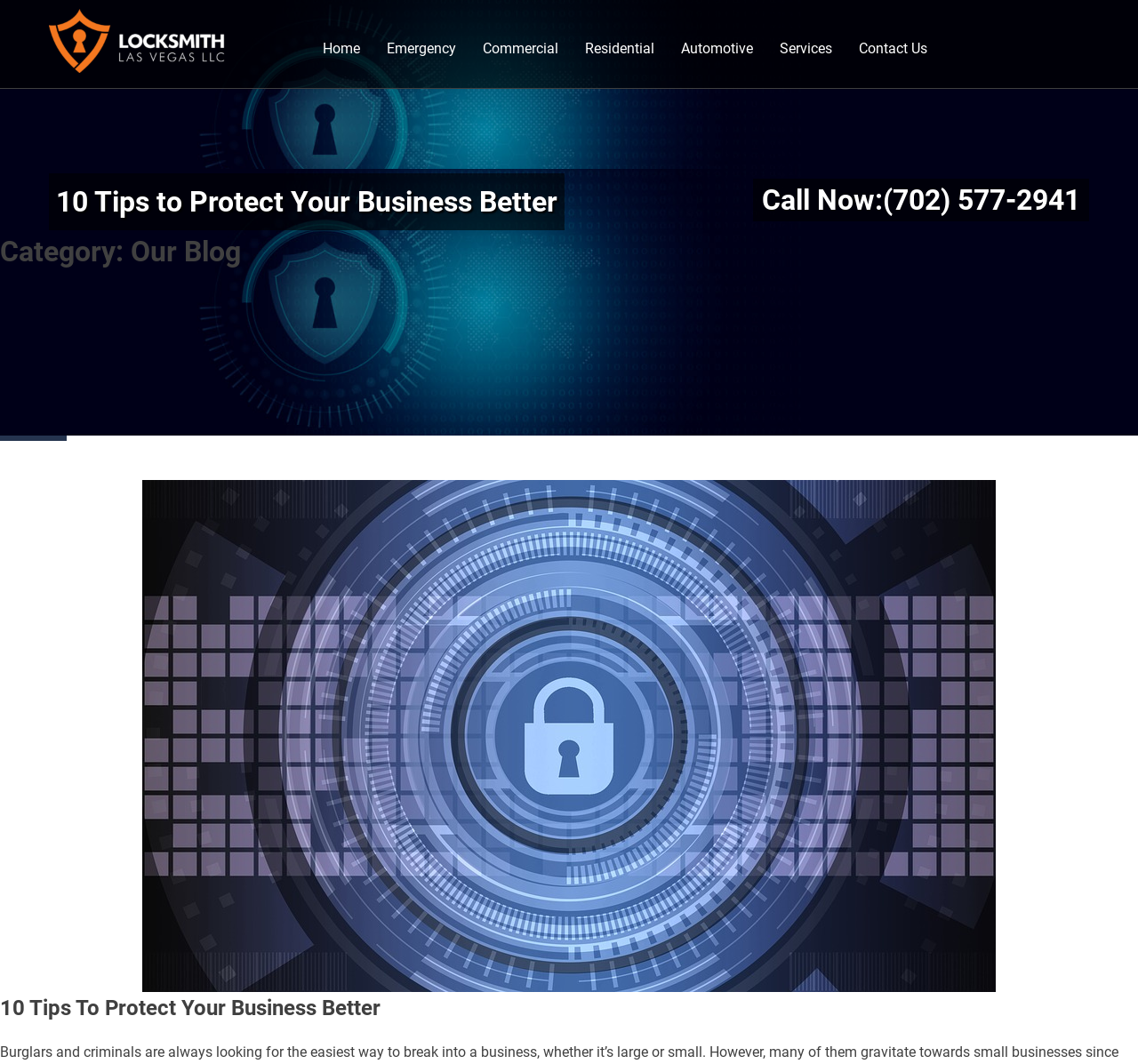Pinpoint the bounding box coordinates of the clickable element needed to complete the instruction: "Click on the Home link". The coordinates should be provided as four float numbers between 0 and 1: [left, top, right, bottom].

[0.271, 0.03, 0.328, 0.061]